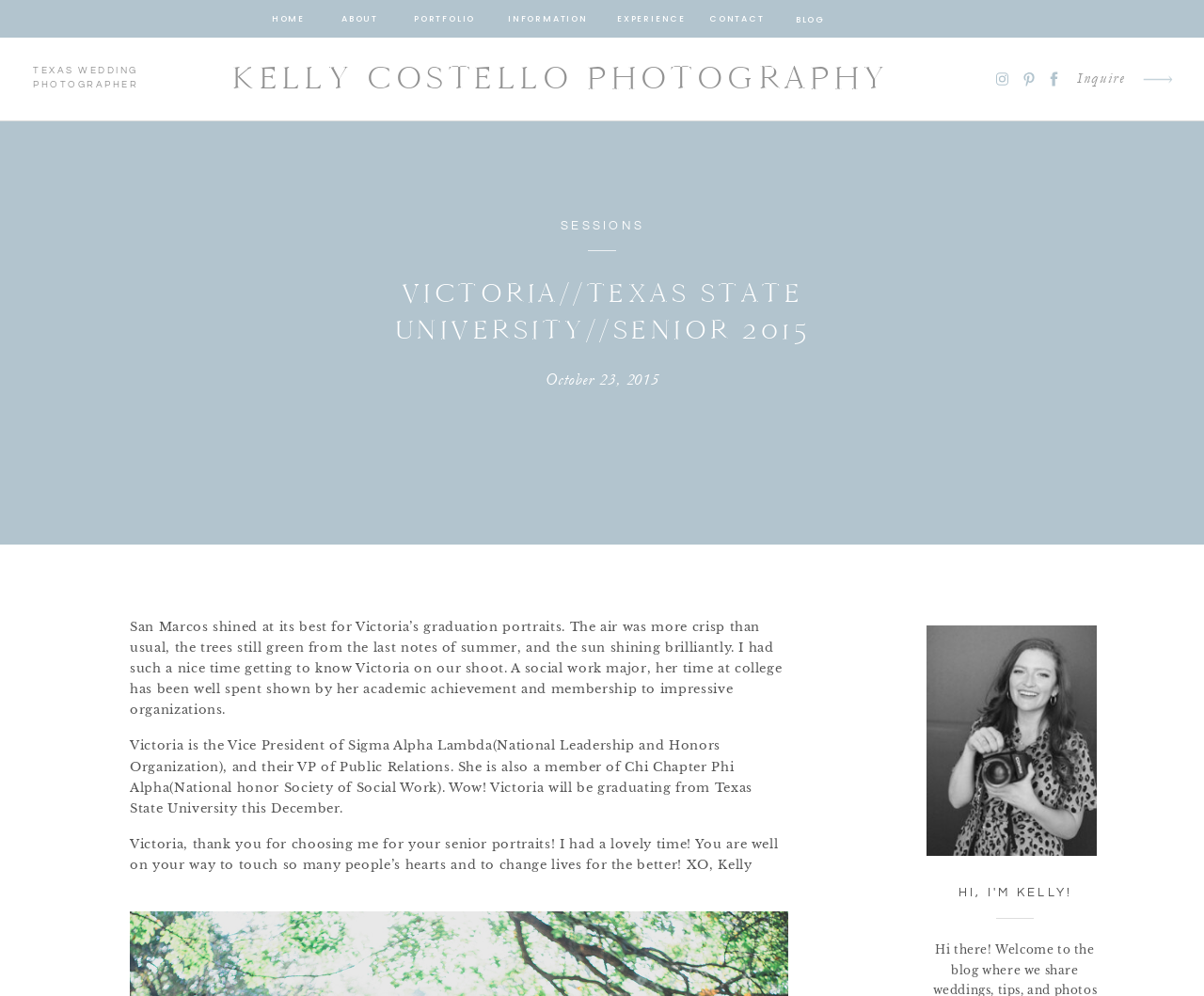Identify the bounding box for the UI element specified in this description: "parent_node: KELLY COSTELLO PHOTOGRAPHY". The coordinates must be four float numbers between 0 and 1, formatted as [left, top, right, bottom].

[0.866, 0.07, 0.884, 0.089]